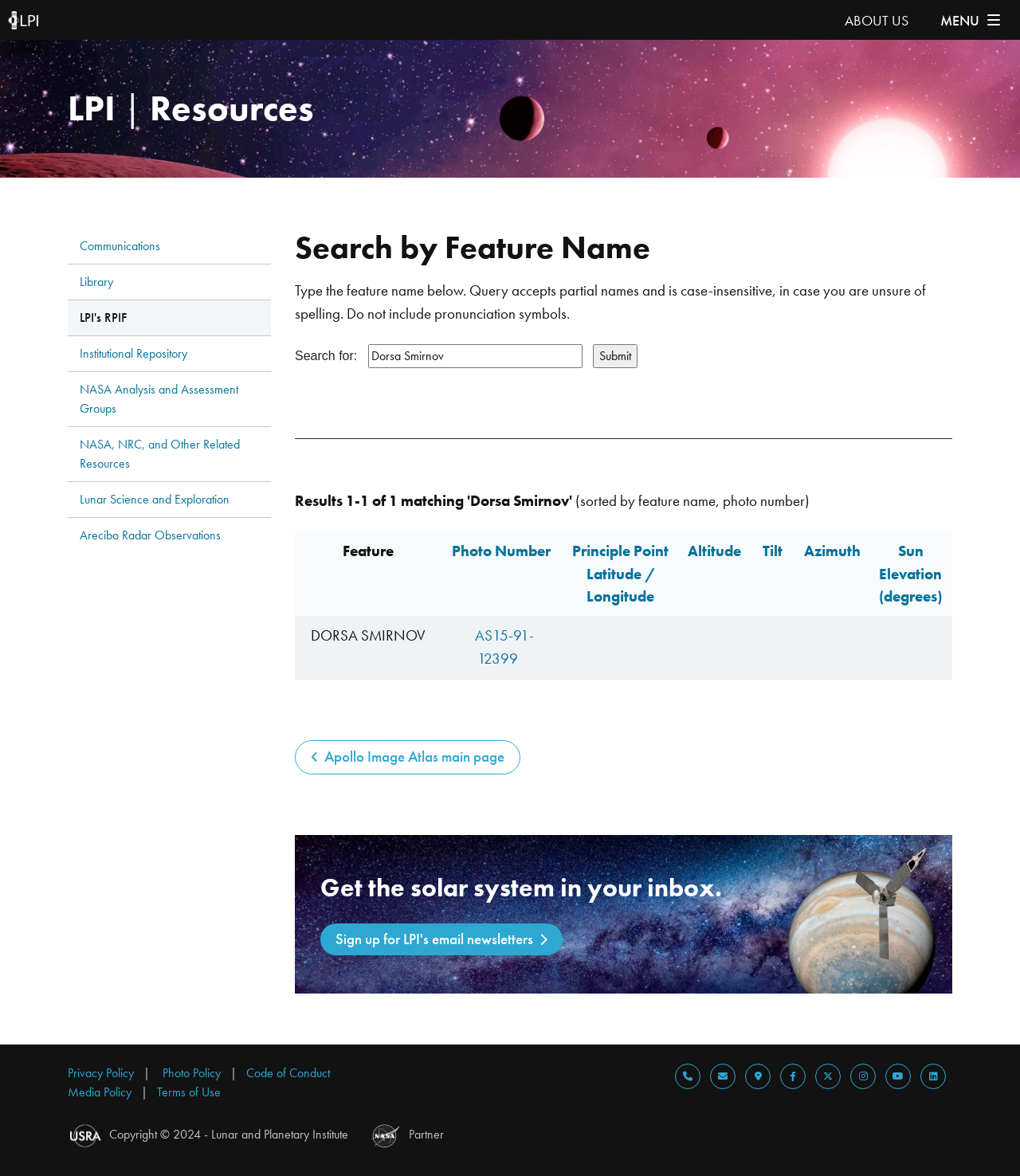Answer the question using only one word or a concise phrase: What is the name of the institute?

Lunar and Planetary Institute